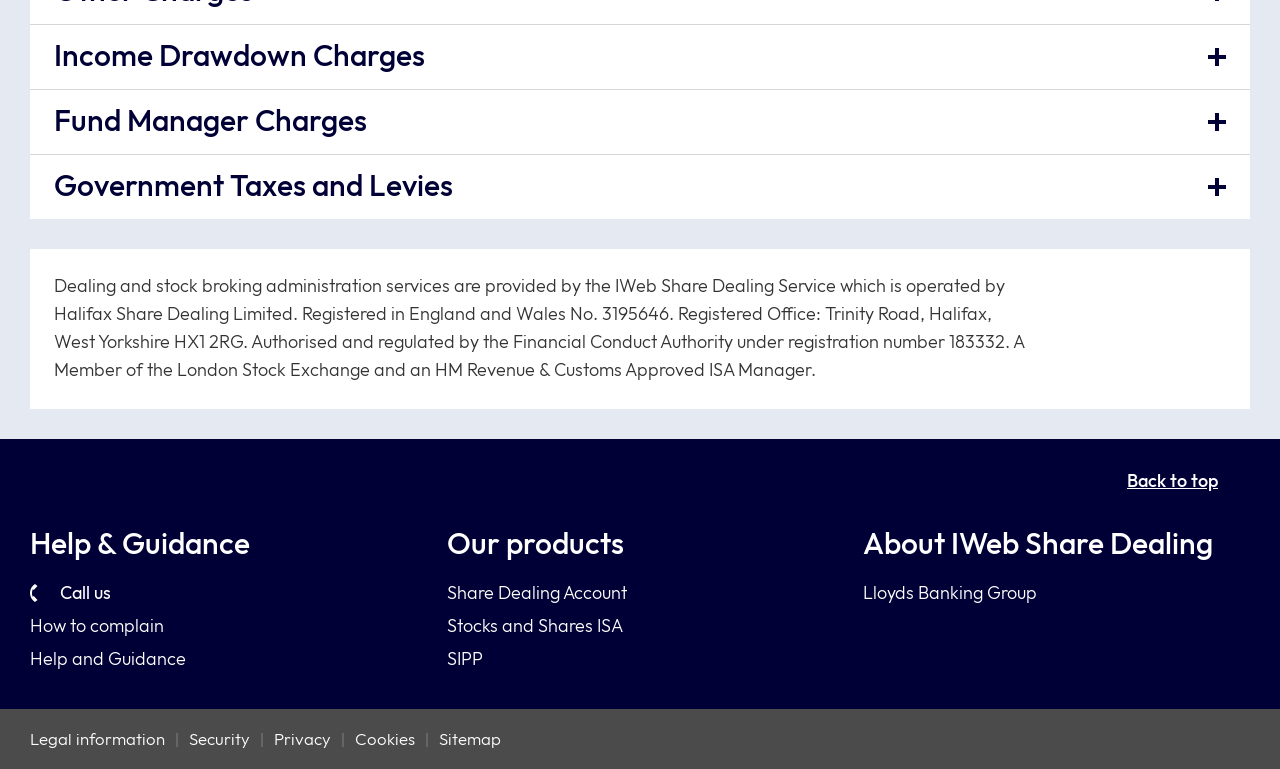Please mark the bounding box coordinates of the area that should be clicked to carry out the instruction: "Click Back to top button".

[0.88, 0.61, 0.977, 0.644]